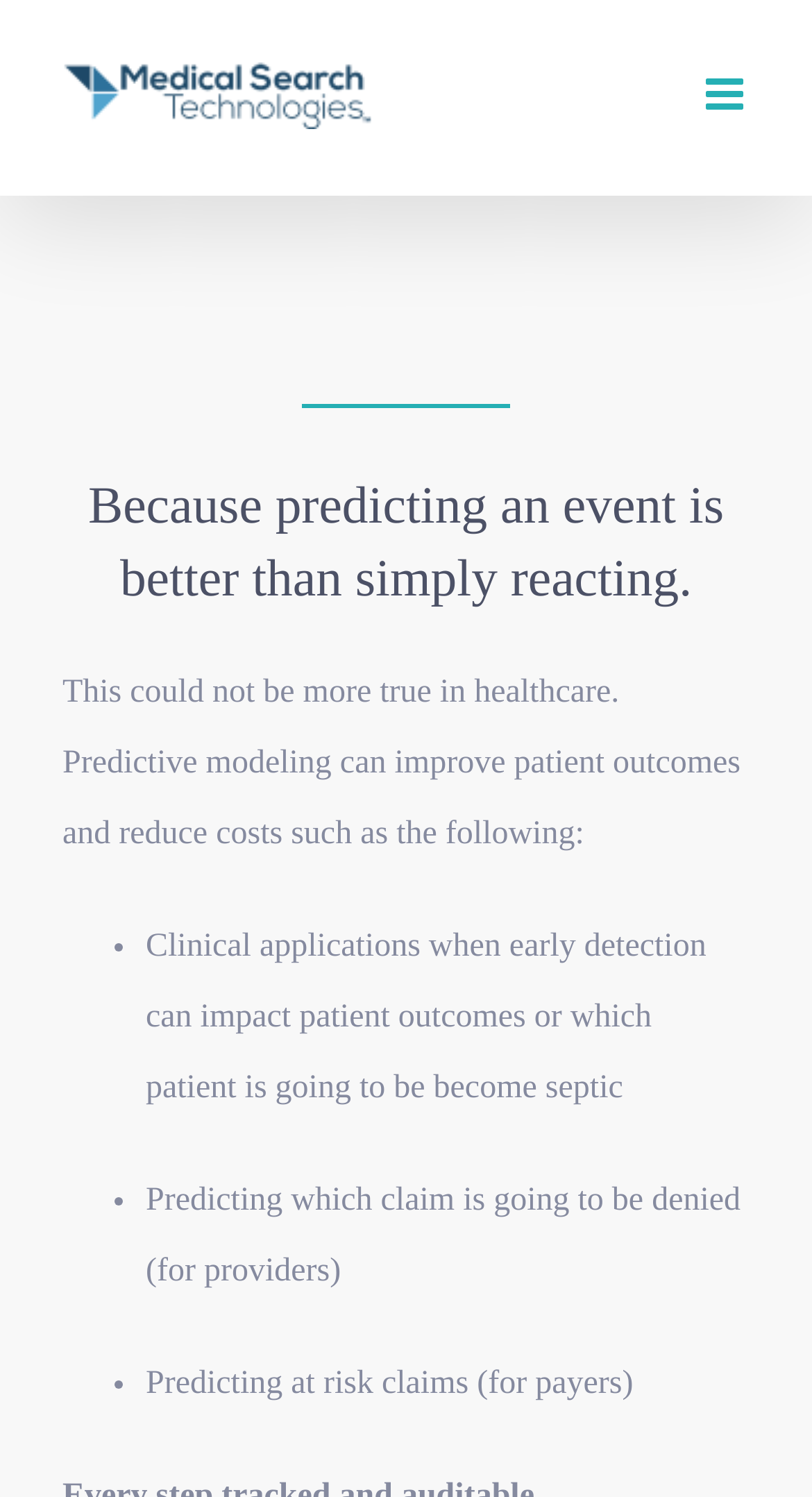Provide a short answer using a single word or phrase for the following question: 
What is one clinical application of predictive modeling?

Early detection of septic patients